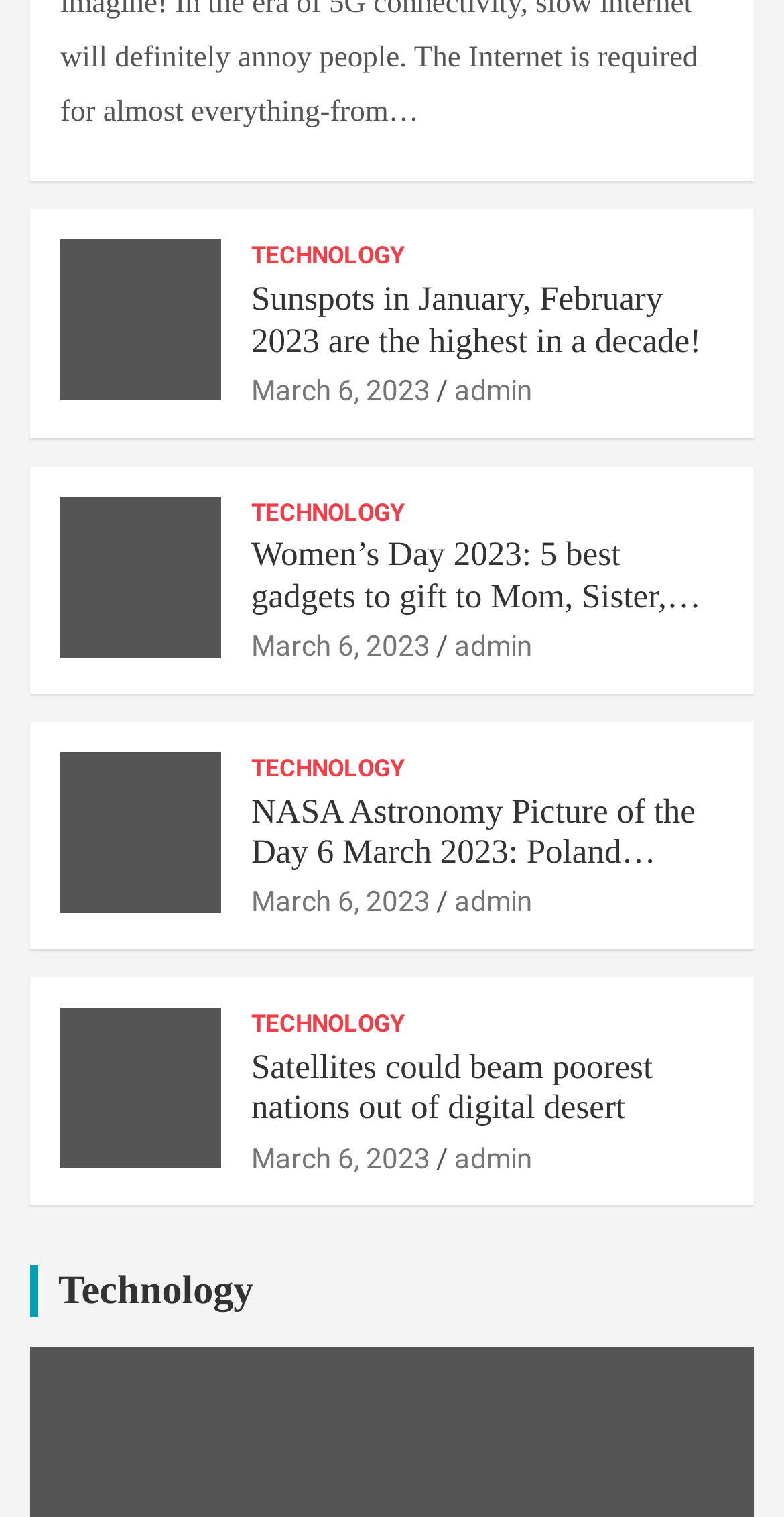Indicate the bounding box coordinates of the element that needs to be clicked to satisfy the following instruction: "View Women’s Day 2023 gadgets". The coordinates should be four float numbers between 0 and 1, i.e., [left, top, right, bottom].

[0.321, 0.353, 0.923, 0.407]